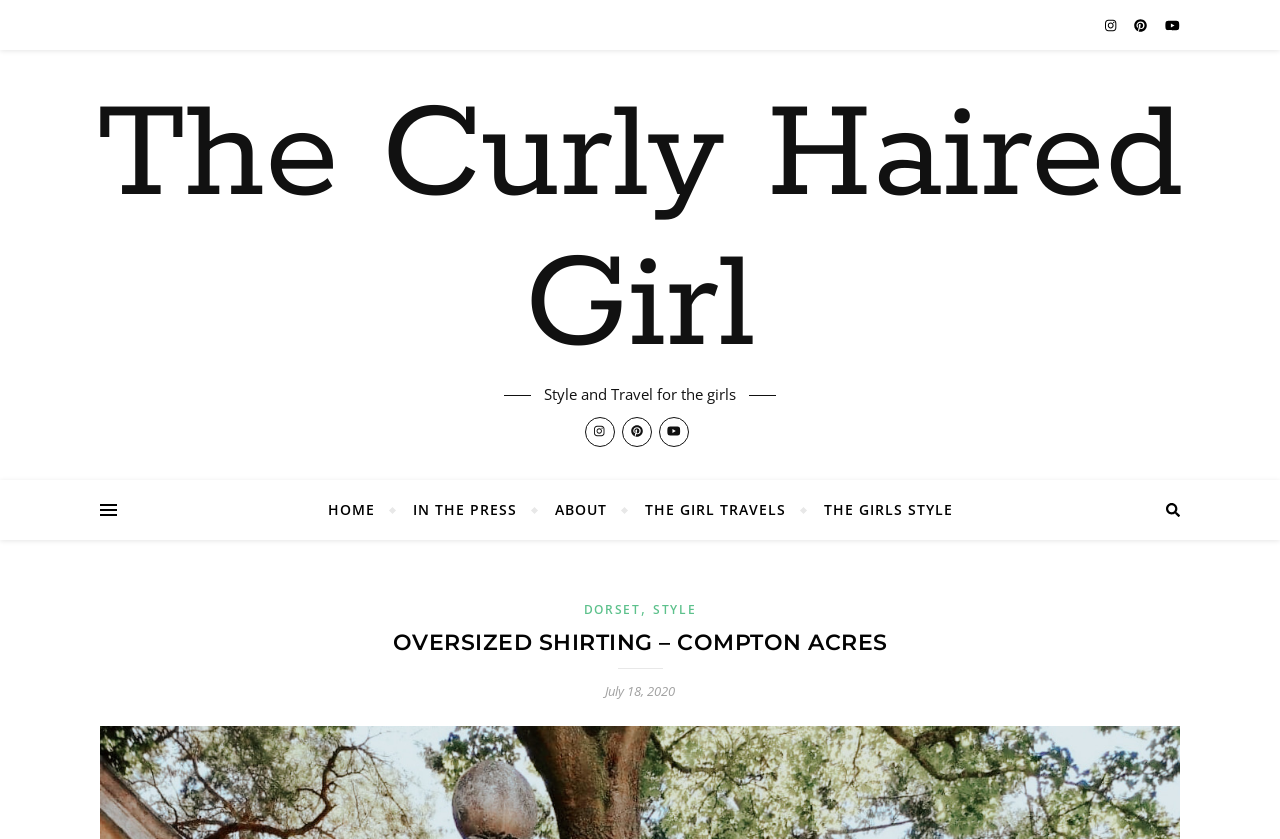Identify the bounding box for the UI element described as: "The Curly Haired Girl". Ensure the coordinates are four float numbers between 0 and 1, formatted as [left, top, right, bottom].

[0.0, 0.097, 1.0, 0.455]